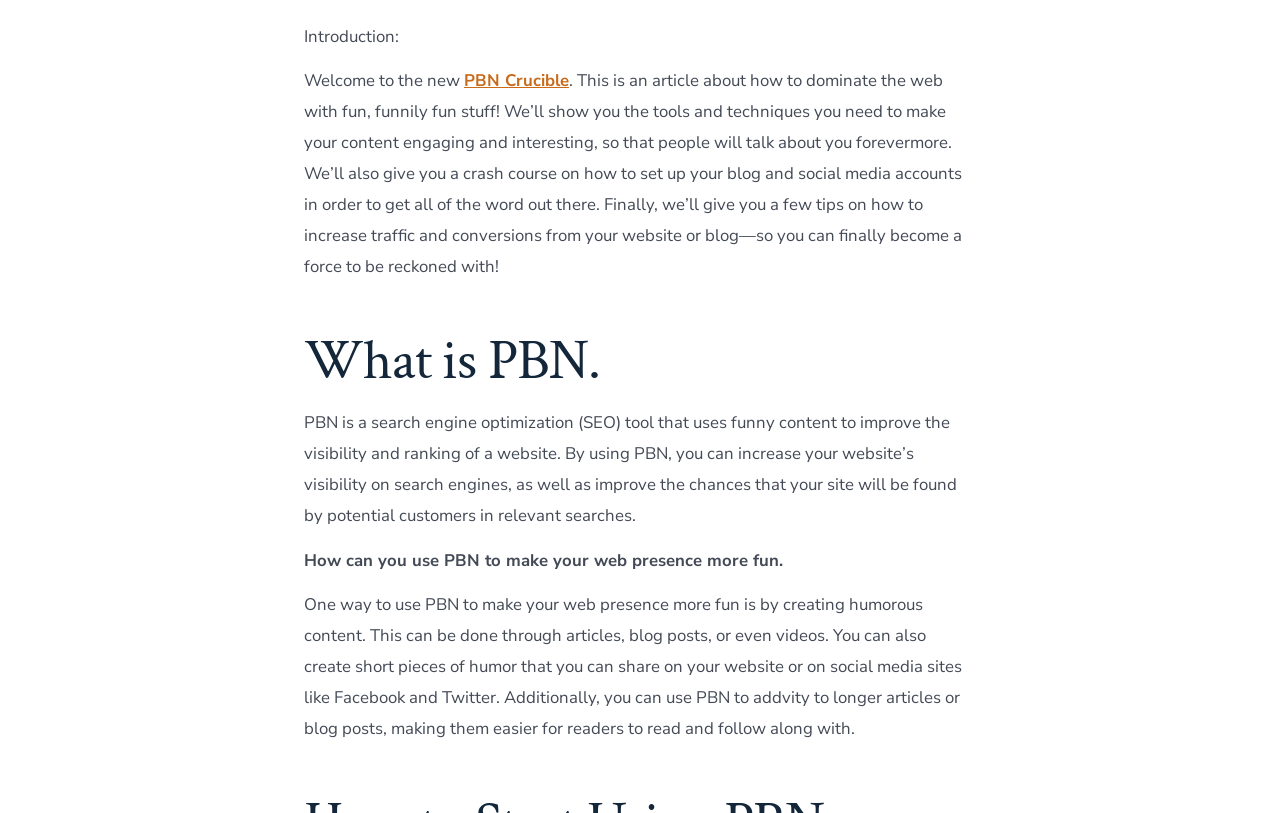Extract the bounding box coordinates for the UI element described by the text: "PBN Crucible". The coordinates should be in the form of [left, top, right, bottom] with values between 0 and 1.

[0.362, 0.084, 0.445, 0.113]